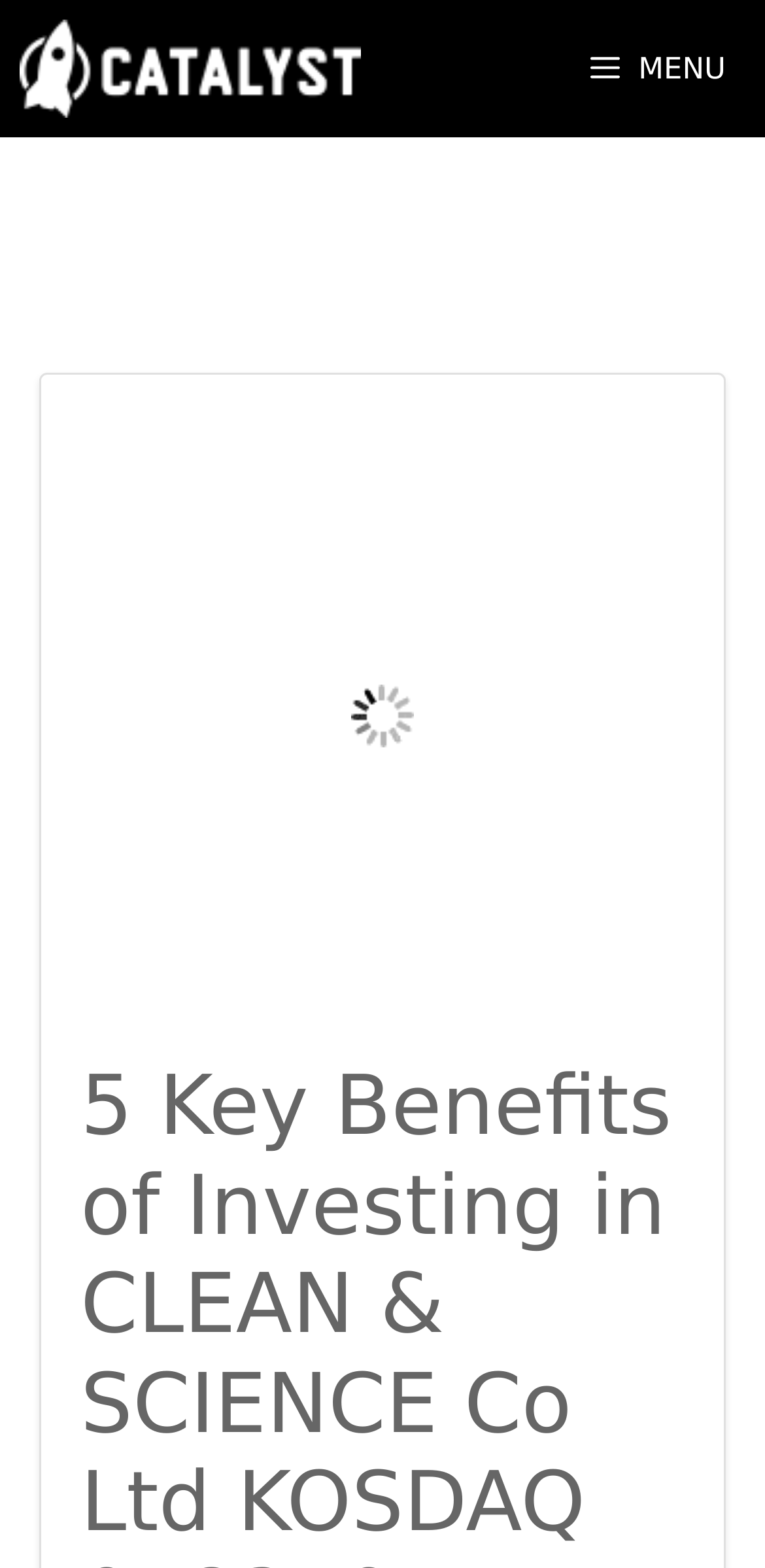Given the element description, predict the bounding box coordinates in the format (top-left x, top-left y, bottom-right x, bottom-right y). Make sure all values are between 0 and 1. Here is the element description: MENU

[0.721, 0.0, 1.0, 0.088]